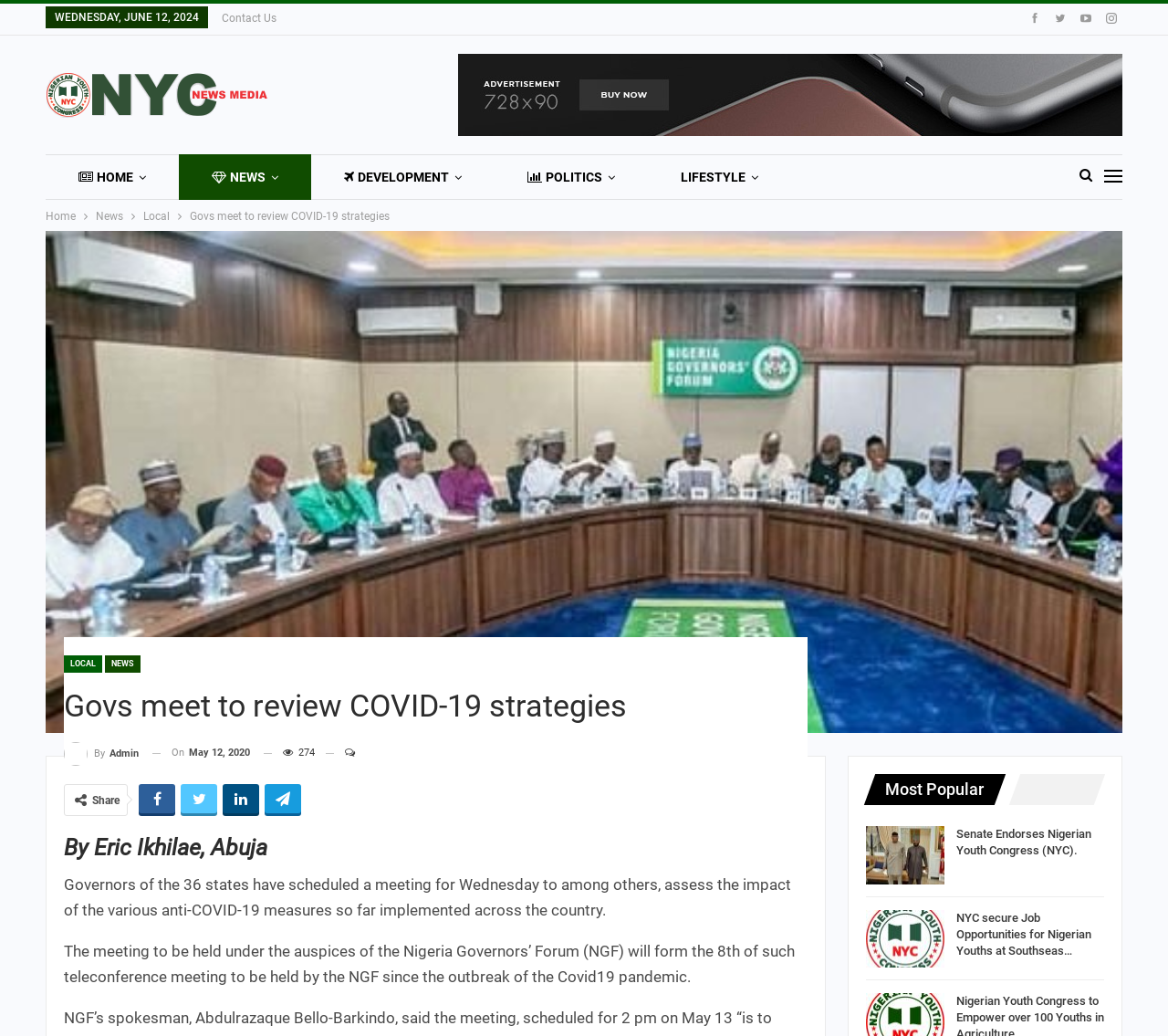Find the bounding box coordinates of the element's region that should be clicked in order to follow the given instruction: "Click the 'NEWS' link". The coordinates should consist of four float numbers between 0 and 1, i.e., [left, top, right, bottom].

[0.153, 0.149, 0.266, 0.193]